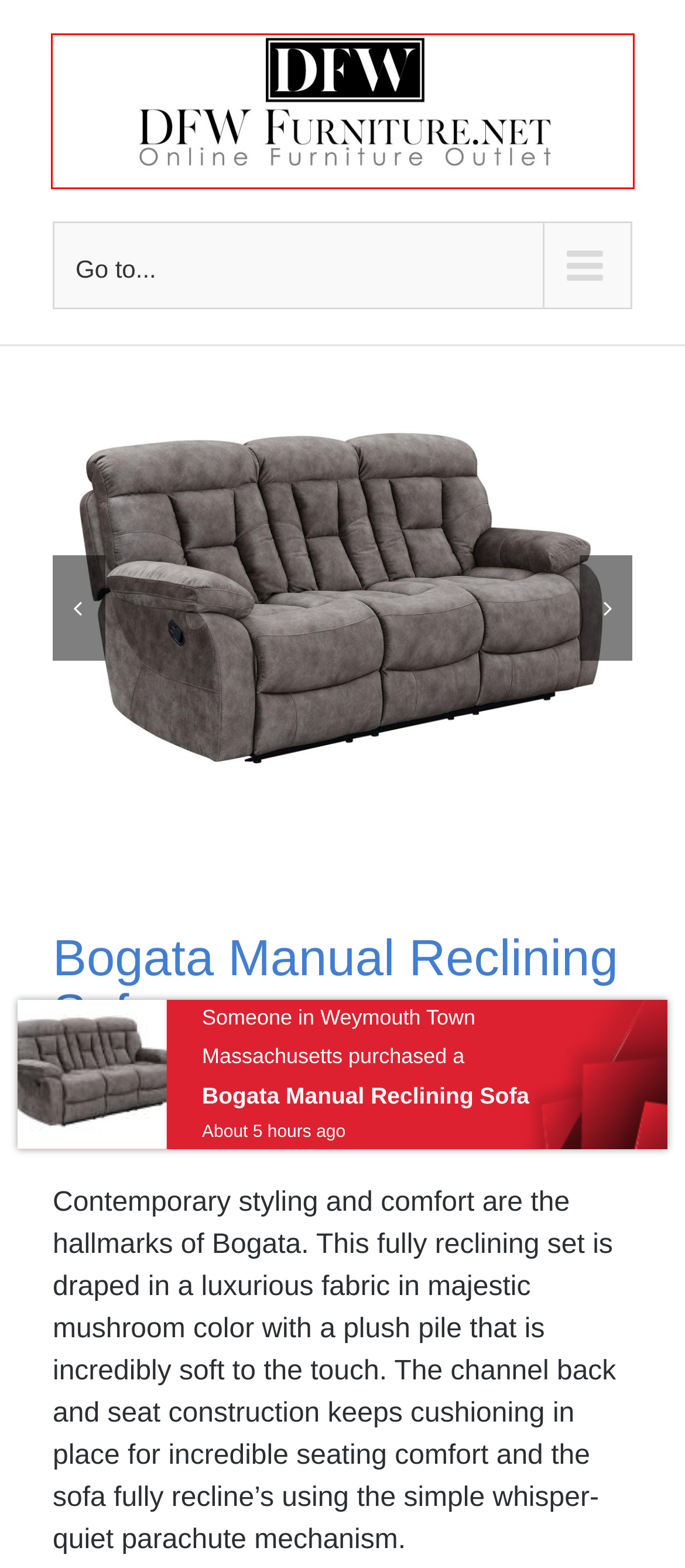You are provided with a screenshot of a webpage that has a red bounding box highlighting a UI element. Choose the most accurate webpage description that matches the new webpage after clicking the highlighted element. Here are your choices:
A. ACCENTS Archives - DFW Furniture Co.
B. Abilene Manual Reclining Sofa with Drop-Down Console, Tan - DFW Furniture Co.
C. Cart - DFW Furniture Co.
D. Charlene Blue Velvet Button Tufted Rolled Arm Chesterfield Sofa - DFW Furniture Co.
E. DINING & KITCHEN Archives - DFW Furniture Co.
F. Discount Furniture Store - DFW Furniture Co.
G. Leather Archives - DFW Furniture Co.
H. Privacy Policy - DFW Furniture Co.

F